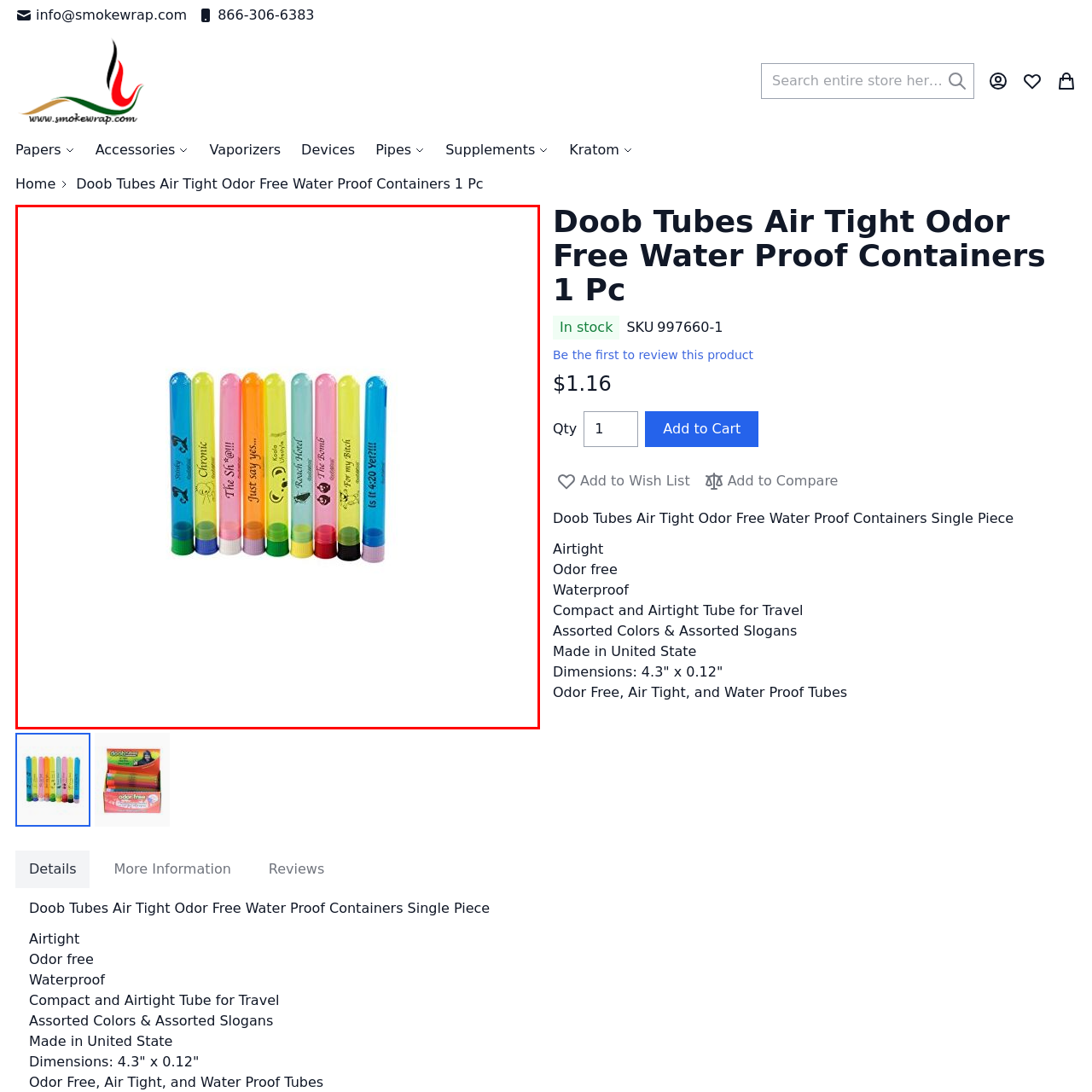Take a close look at the image outlined by the red bounding box and give a detailed response to the subsequent question, with information derived from the image: What features do the containers have to keep contents fresh?

According to the caption, the Doob Tubes are both odor-proof and waterproof, which provides an excellent solution for keeping contents fresh and discreet while on the go.